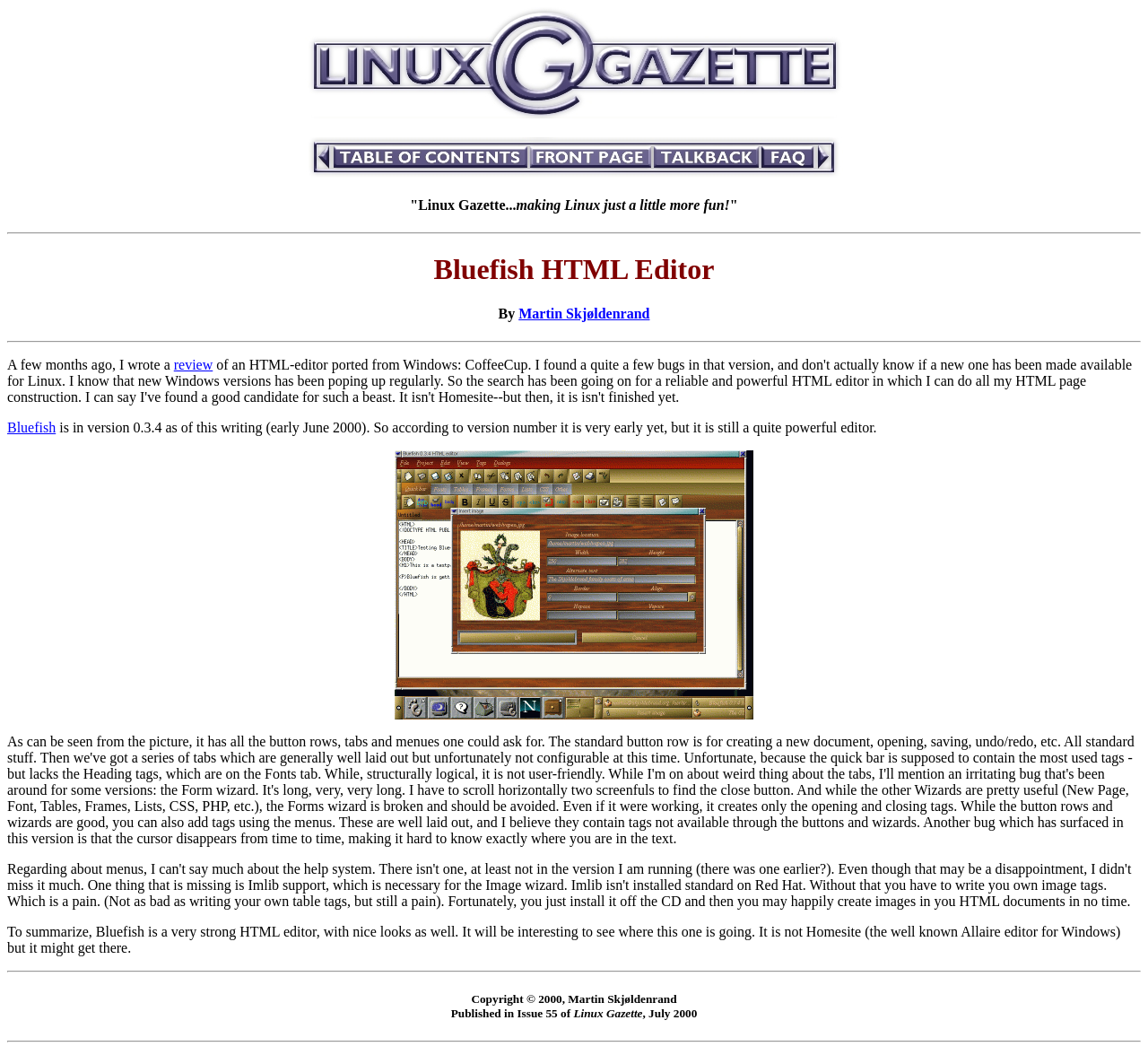Provide the bounding box coordinates of the HTML element described as: "alt="[ Table of Contents ]"". The bounding box coordinates should be four float numbers between 0 and 1, i.e., [left, top, right, bottom].

[0.289, 0.157, 0.461, 0.171]